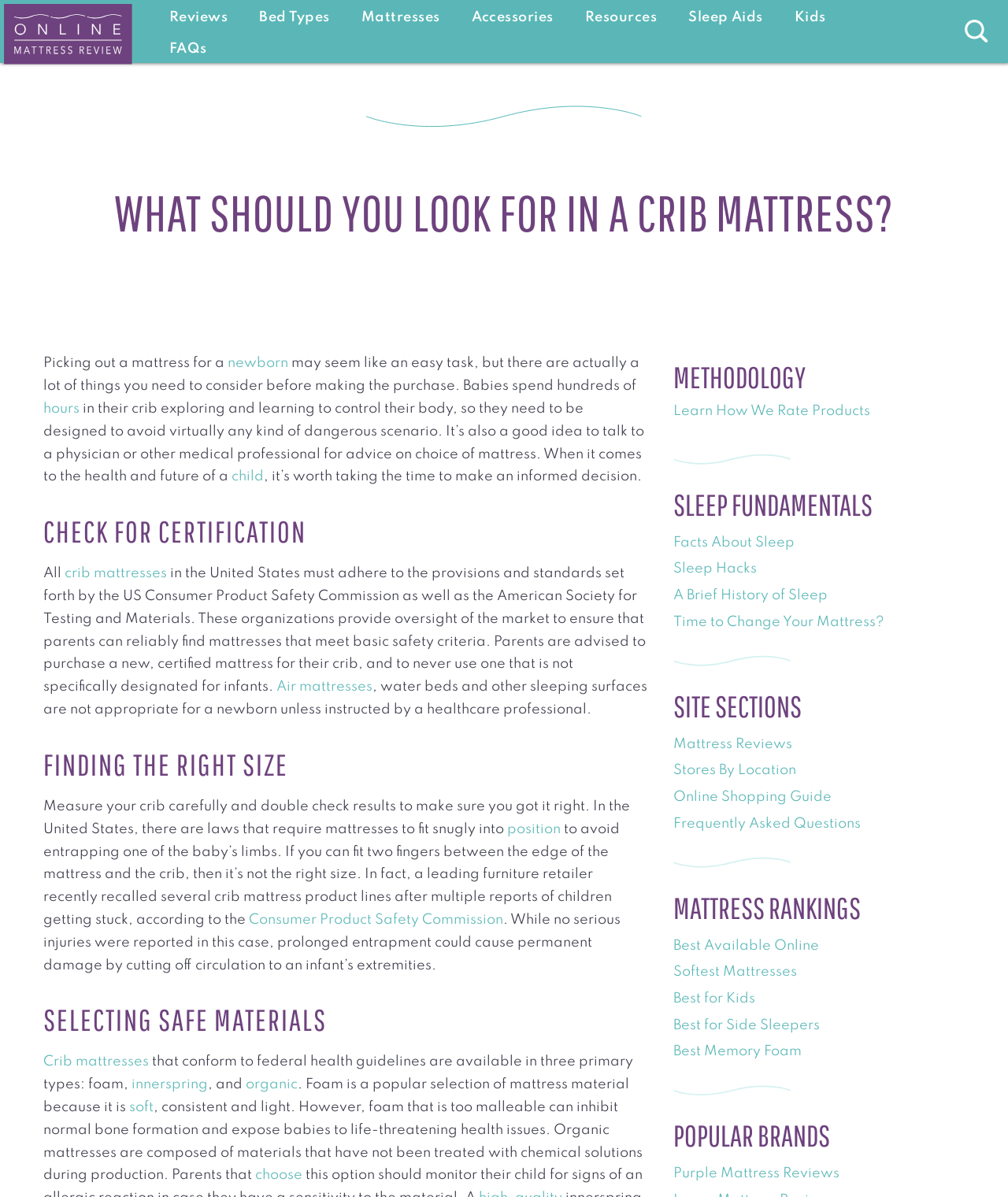Provide a thorough description of the webpage's content and layout.

This webpage is about choosing the right crib mattress for a newborn. At the top, there is a logo image of "Online Mattress Review" and a navigation menu with links to "Reviews", "Bed Types", "Mattresses", "Accessories", "Resources", "Sleep Aids", "Kids", and "FAQs". 

Below the navigation menu, there is a heading "WHAT SHOULD YOU LOOK FOR IN A CRIB MATTRESS?" followed by a paragraph of text discussing the importance of considering various factors when selecting a crib mattress. The text is divided into several sections, each with a heading and links to related topics. 

The first section discusses the importance of certification, mentioning that all crib mattresses in the United States must adhere to certain safety standards. The second section talks about finding the right size of mattress, emphasizing the need to measure the crib carefully to ensure a snug fit. 

The third section focuses on selecting safe materials, discussing the pros and cons of foam, innerspring, and organic mattresses. 

On the right side of the page, there are several headings and links to related topics, including "METHODOLOGY", "SLEEP FUNDAMENTALS", "SITE SECTIONS", "MATTRESS RANKINGS", and "POPULAR BRANDS". These sections provide additional information and resources for readers.